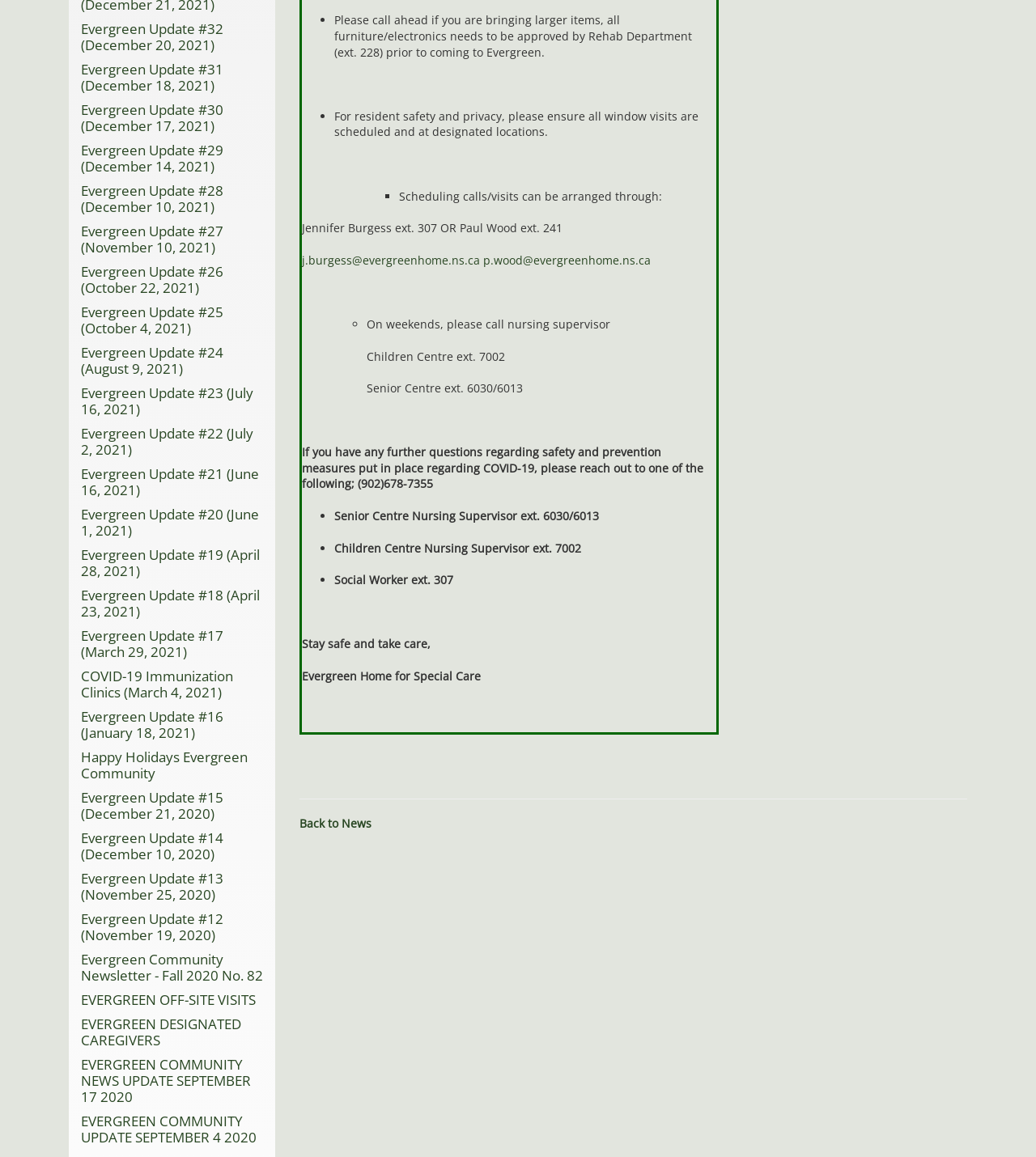What is the contact information for scheduling calls/visits?
Look at the screenshot and respond with a single word or phrase.

Jennifer Burgess ext. 307 or Paul Wood ext. 241